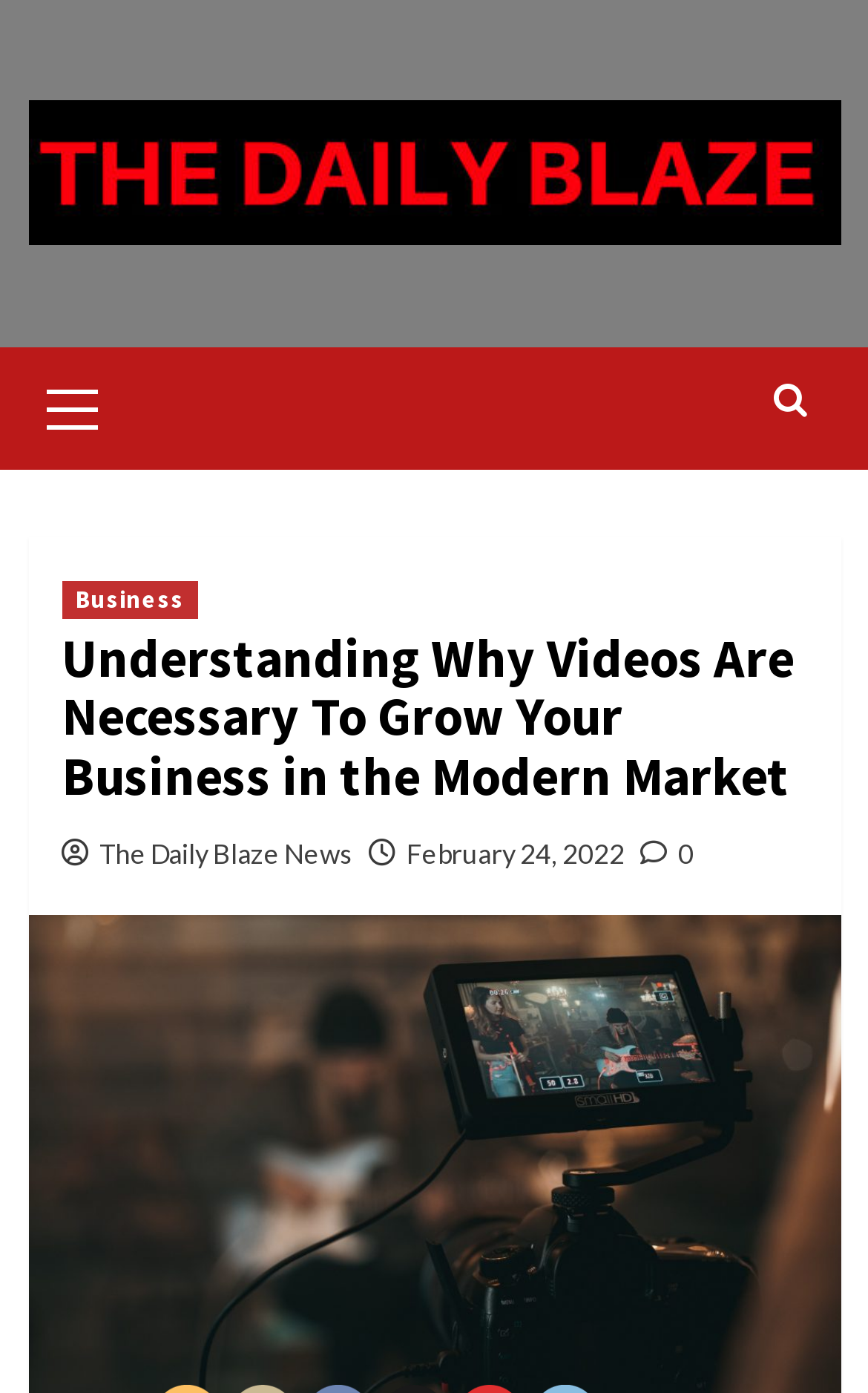Identify and provide the main heading of the webpage.

Understanding Why Videos Are Necessary To Grow Your Business in the Modern Market